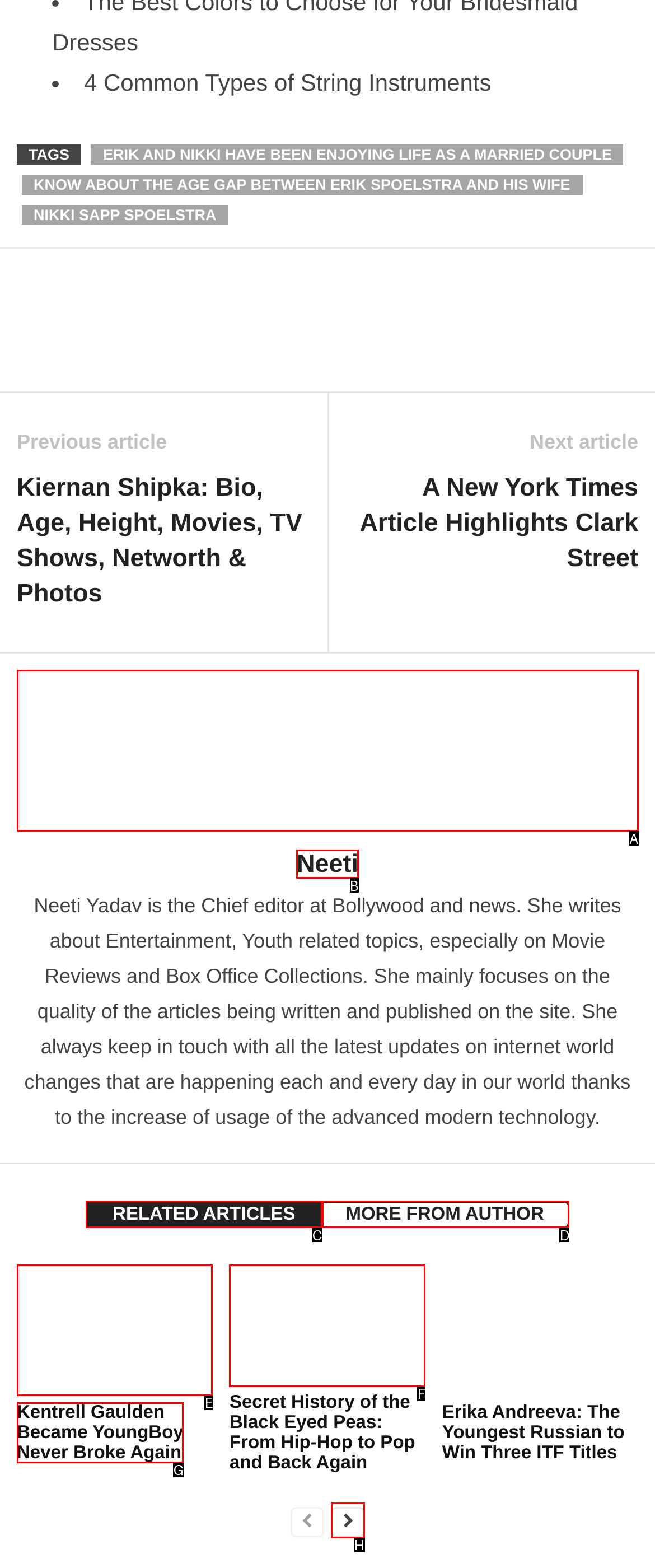Select the letter that corresponds to the UI element described as: parent_node: Neeti aria-label="author-photo"
Answer by providing the letter from the given choices.

A